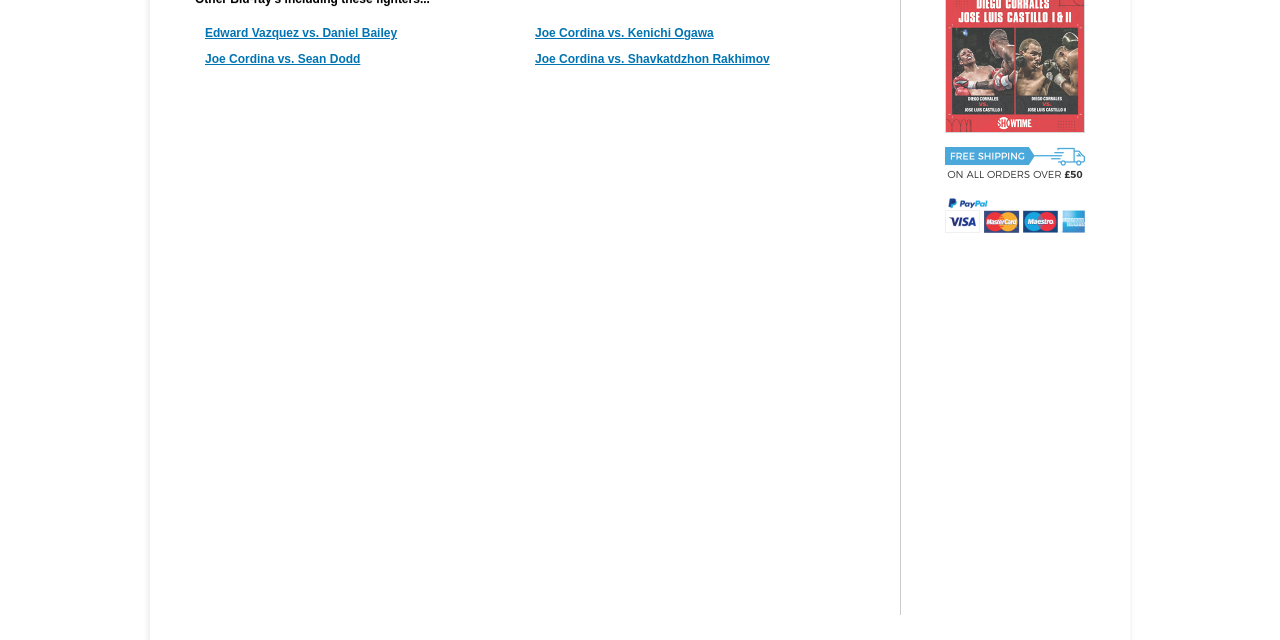From the element description parent_node: Bestsellers, predict the bounding box coordinates of the UI element. The coordinates must be specified in the format (top-left x, top-left y, bottom-right x, bottom-right y) and should be within the 0 to 1 range.

[0.738, 0.261, 0.848, 0.283]